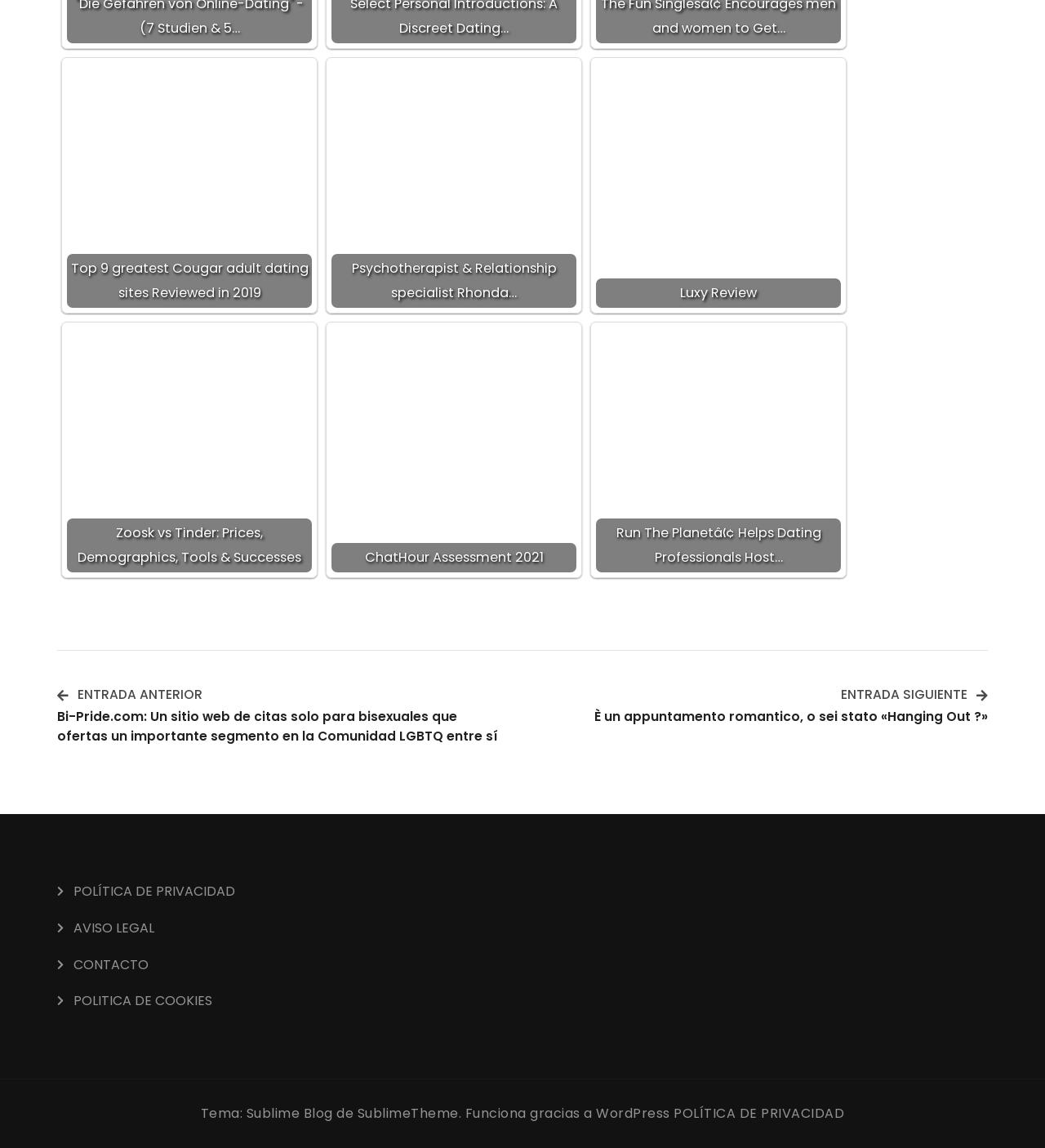Please identify the bounding box coordinates of the element that needs to be clicked to perform the following instruction: "Contact the website administrator".

[0.07, 0.83, 0.142, 0.851]